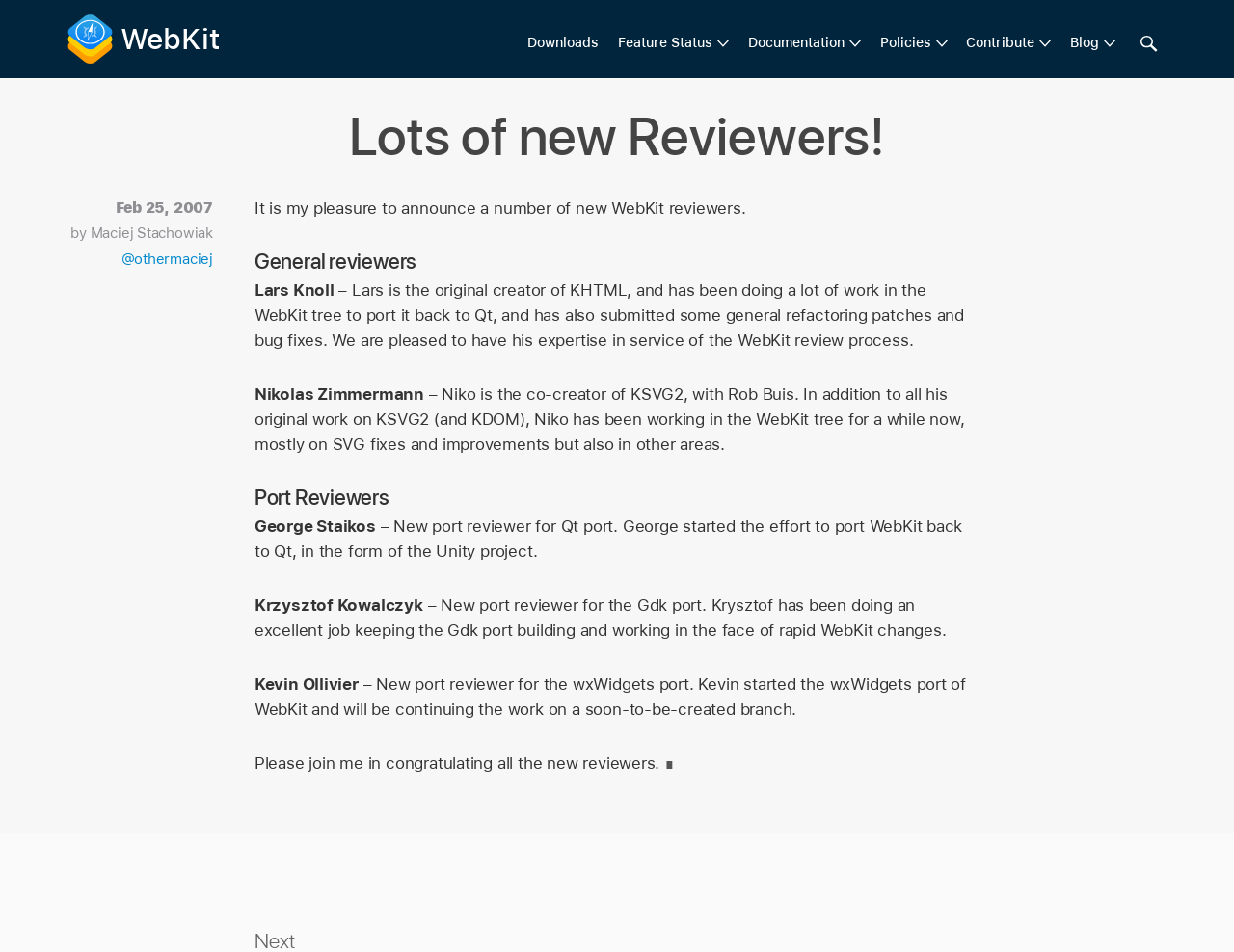Pinpoint the bounding box coordinates of the clickable area needed to execute the instruction: "View the 'Feature Status' submenu". The coordinates should be specified as four float numbers between 0 and 1, i.e., [left, top, right, bottom].

[0.501, 0.034, 0.591, 0.056]